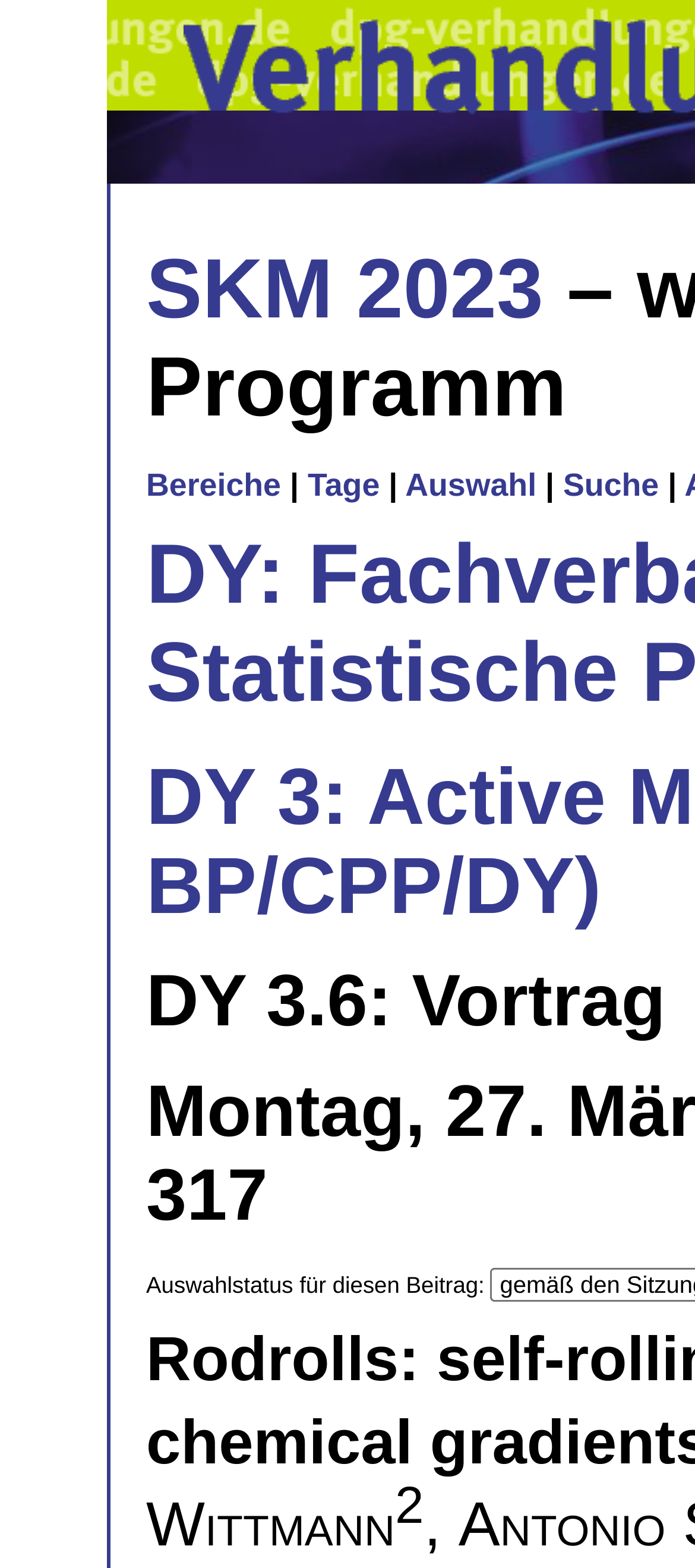Identify the bounding box of the UI component described as: "Auswahl".

[0.583, 0.298, 0.772, 0.321]